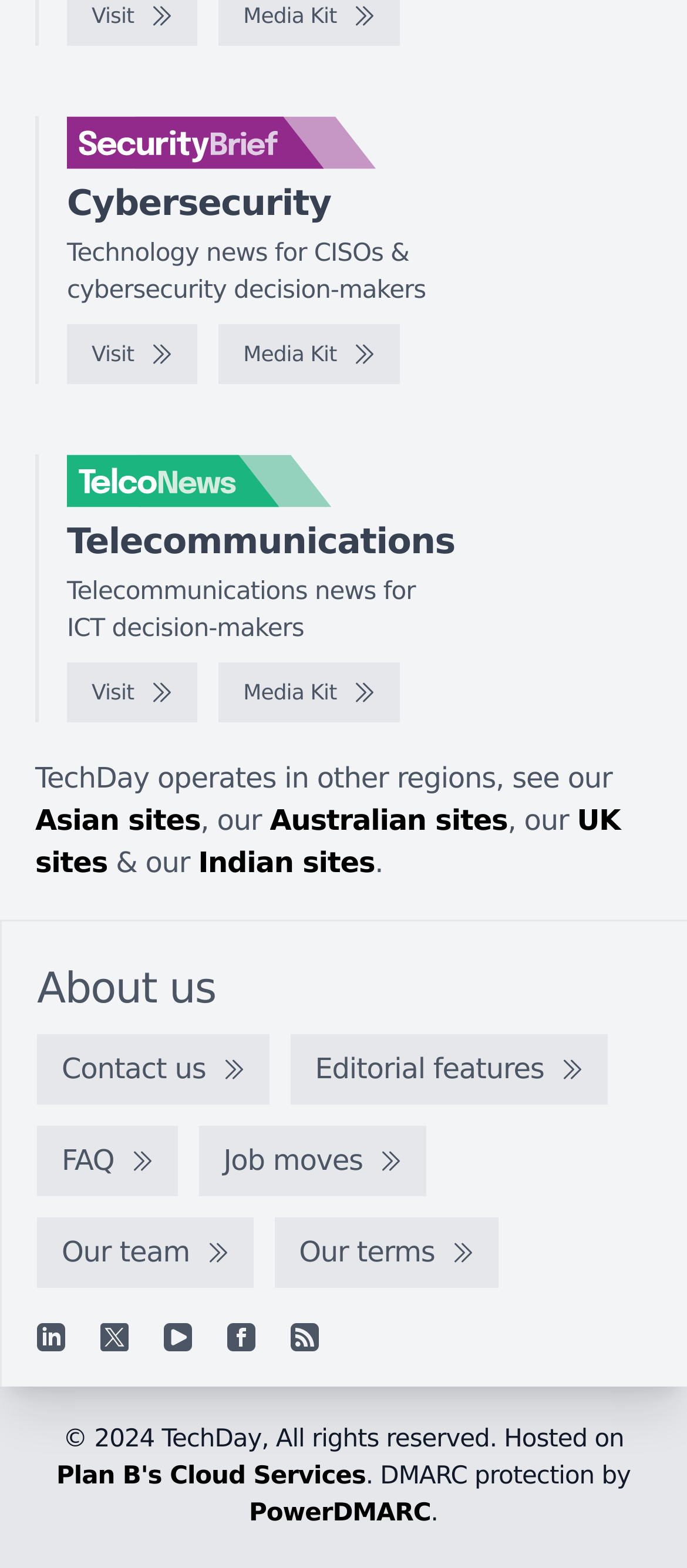Find the bounding box coordinates for the HTML element described as: "UK sites". The coordinates should consist of four float values between 0 and 1, i.e., [left, top, right, bottom].

[0.051, 0.513, 0.903, 0.561]